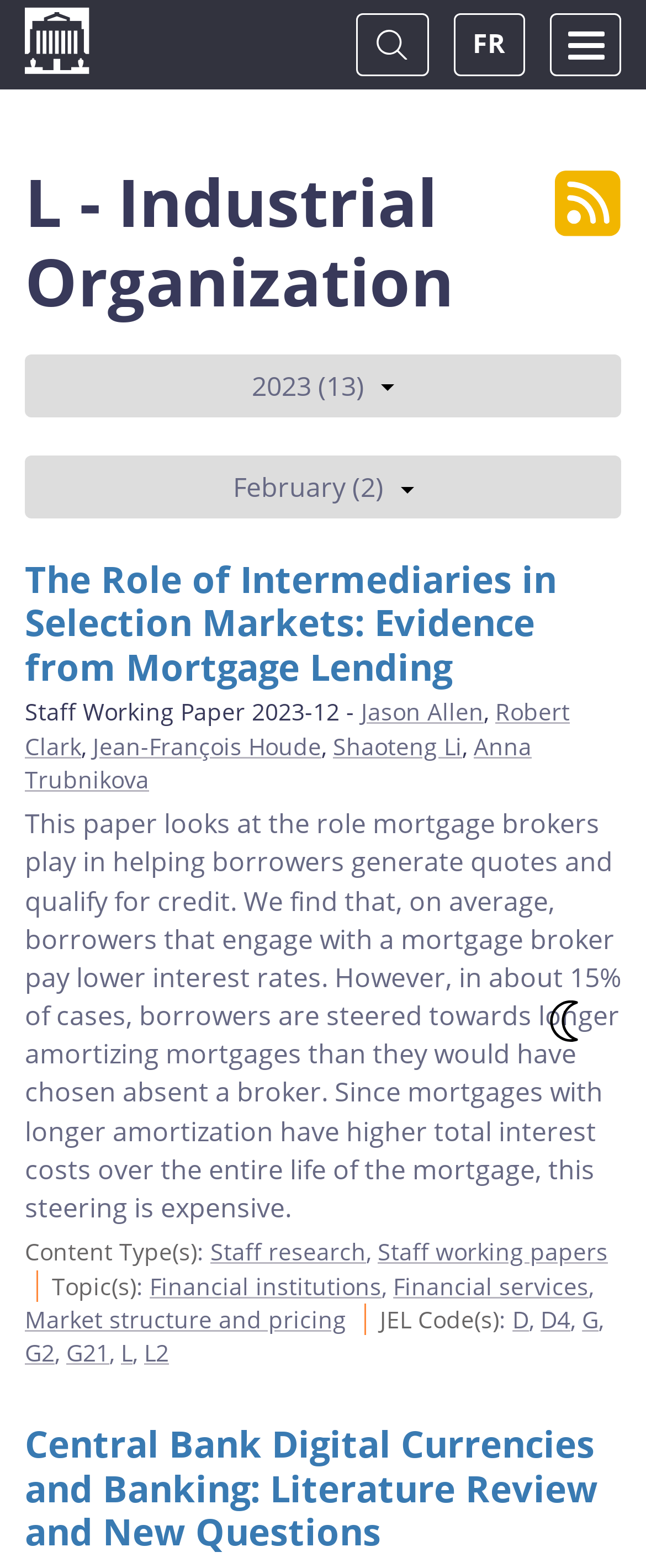Answer the question below with a single word or a brief phrase: 
What is the content type of the article 'The Role of Intermediaries in Selection Markets: Evidence from Mortgage Lending'?

Staff research, Staff working papers